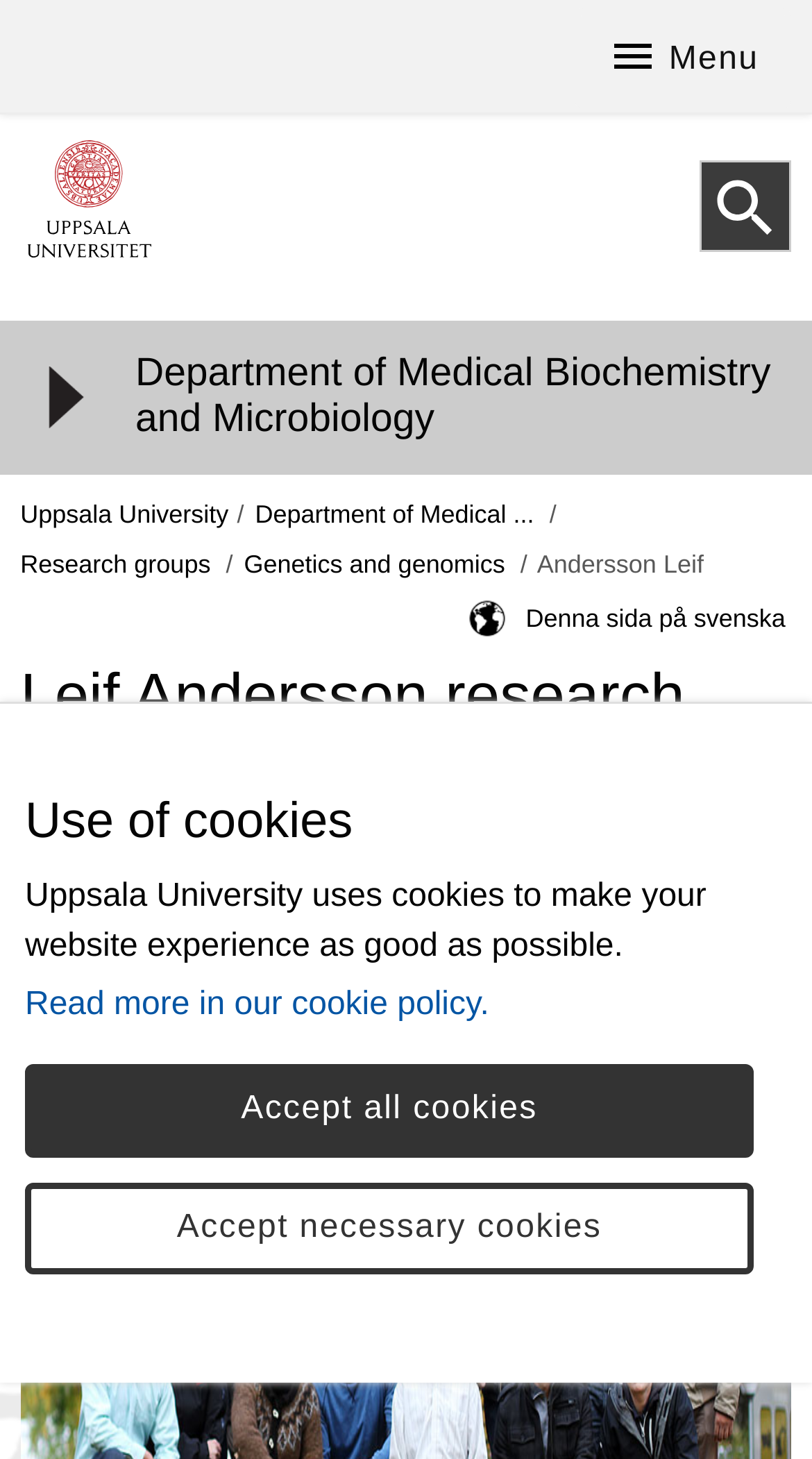Please study the image and answer the question comprehensively:
What is the name of the person associated with this webpage?

I found the answer by looking at the StaticText element with the text 'Andersson Leif' which is located at [0.661, 0.377, 0.867, 0.397] and is a part of the main content.